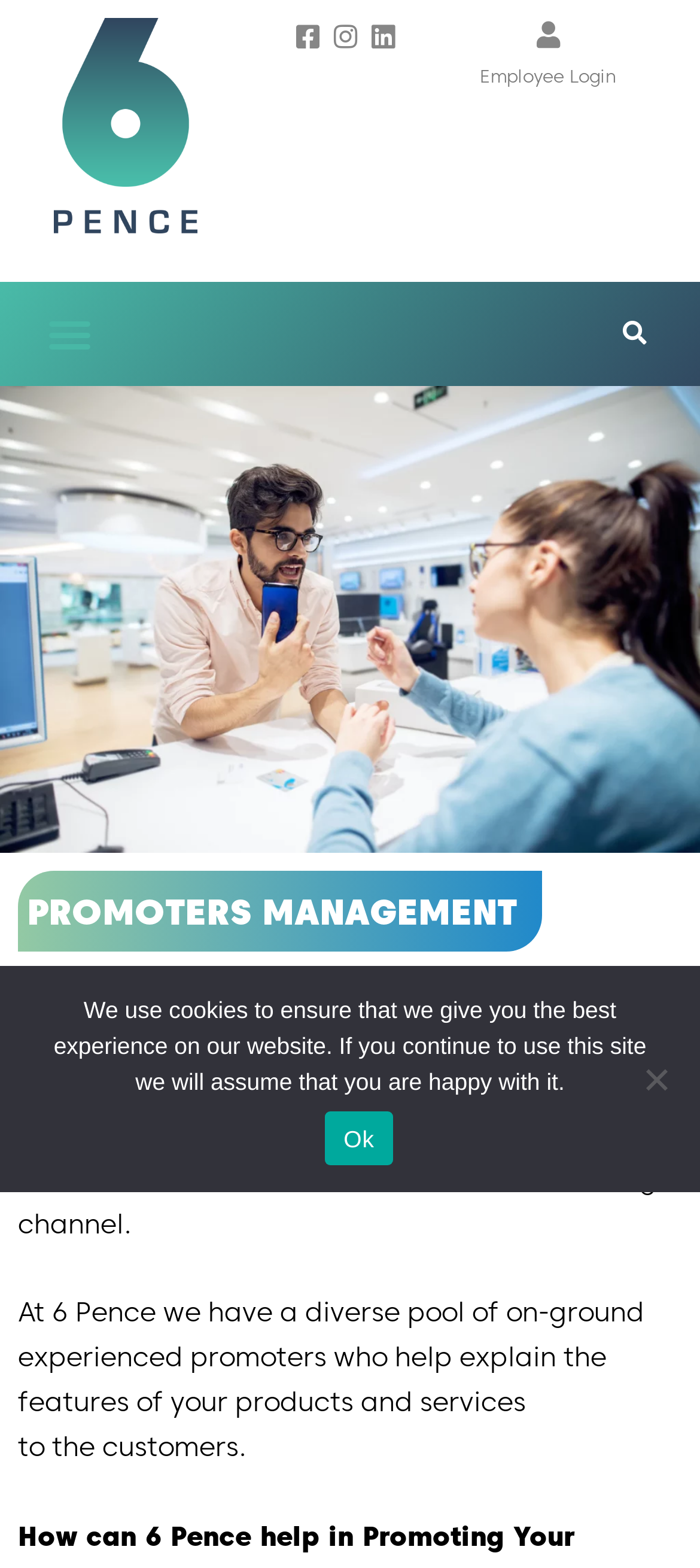Determine the bounding box coordinates for the region that must be clicked to execute the following instruction: "Toggle the menu".

[0.051, 0.192, 0.147, 0.235]